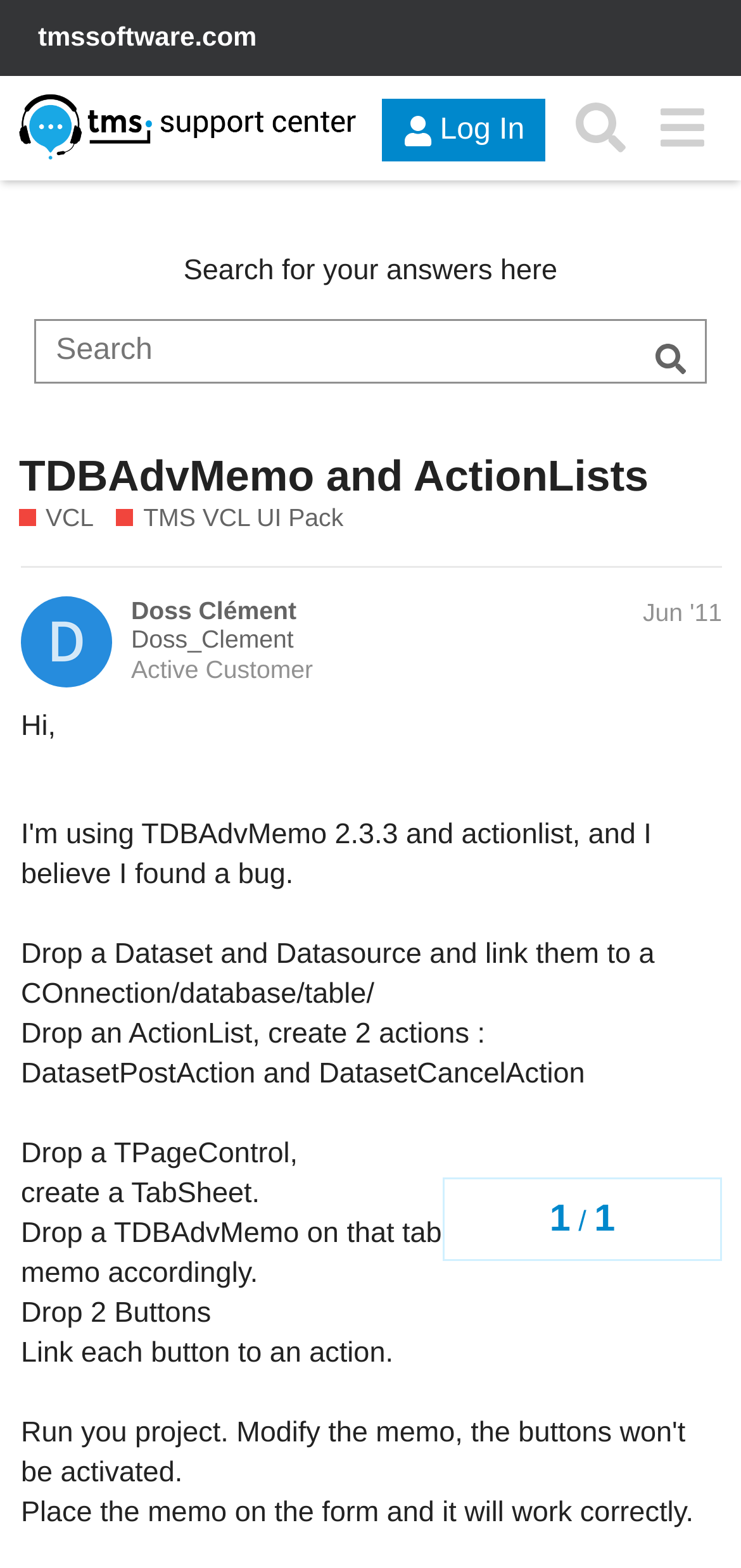Find and specify the bounding box coordinates that correspond to the clickable region for the instruction: "Search for your answers here".

[0.248, 0.162, 0.752, 0.183]